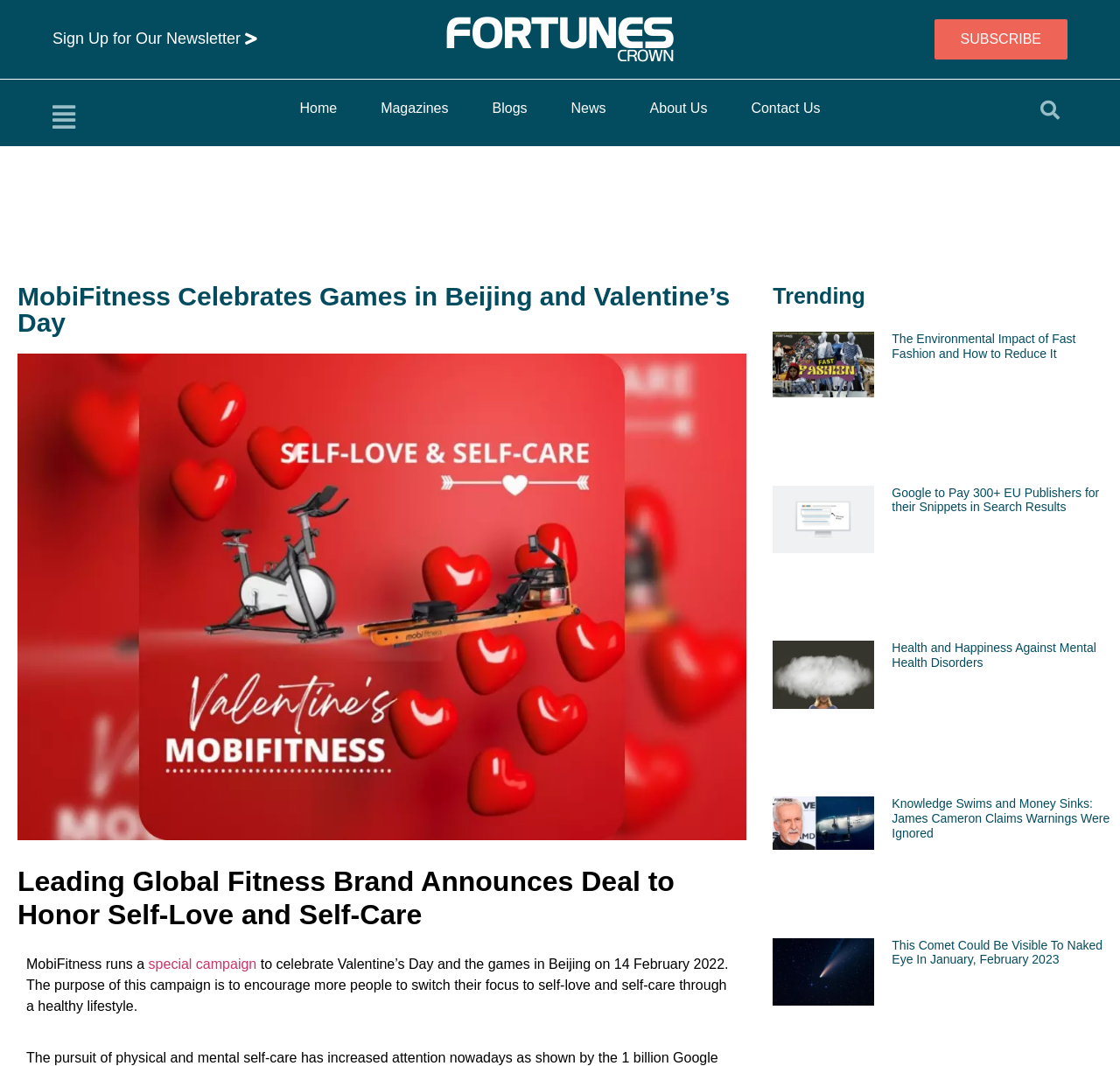Locate the bounding box coordinates of the element's region that should be clicked to carry out the following instruction: "Subscribe to the newsletter". The coordinates need to be four float numbers between 0 and 1, i.e., [left, top, right, bottom].

[0.834, 0.018, 0.953, 0.056]